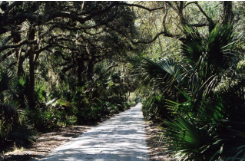Where is the path located?
Use the image to give a comprehensive and detailed response to the question.

The caption states that the serene path is located on Cumberland Island, Georgia, providing the specific location of the scene.